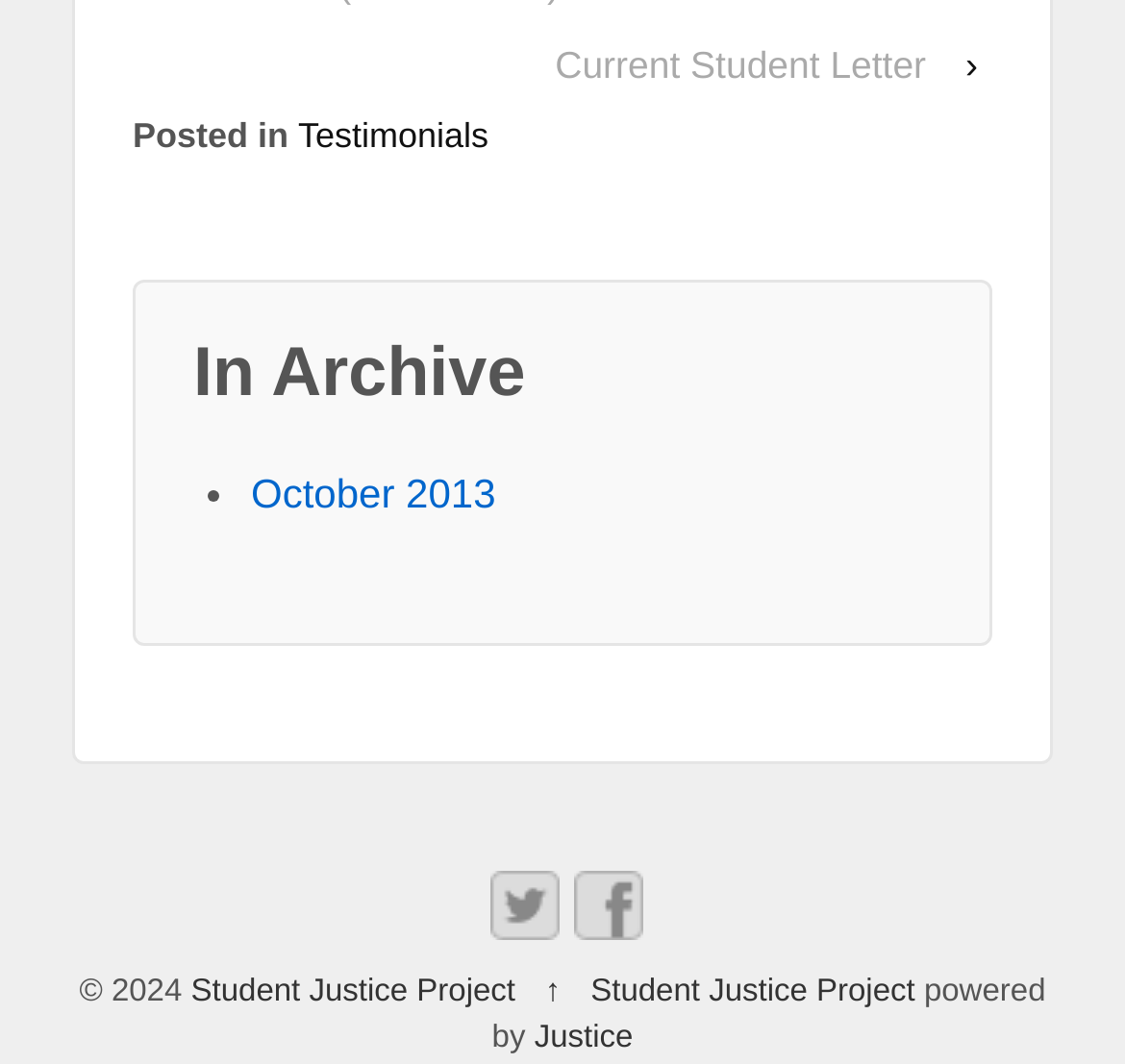What is the name of the project?
Can you give a detailed and elaborate answer to the question?

I found the answer by looking at the links on the webpage. There are multiple links with the text 'Student Justice Project', which suggests that it is the name of the project or organization.